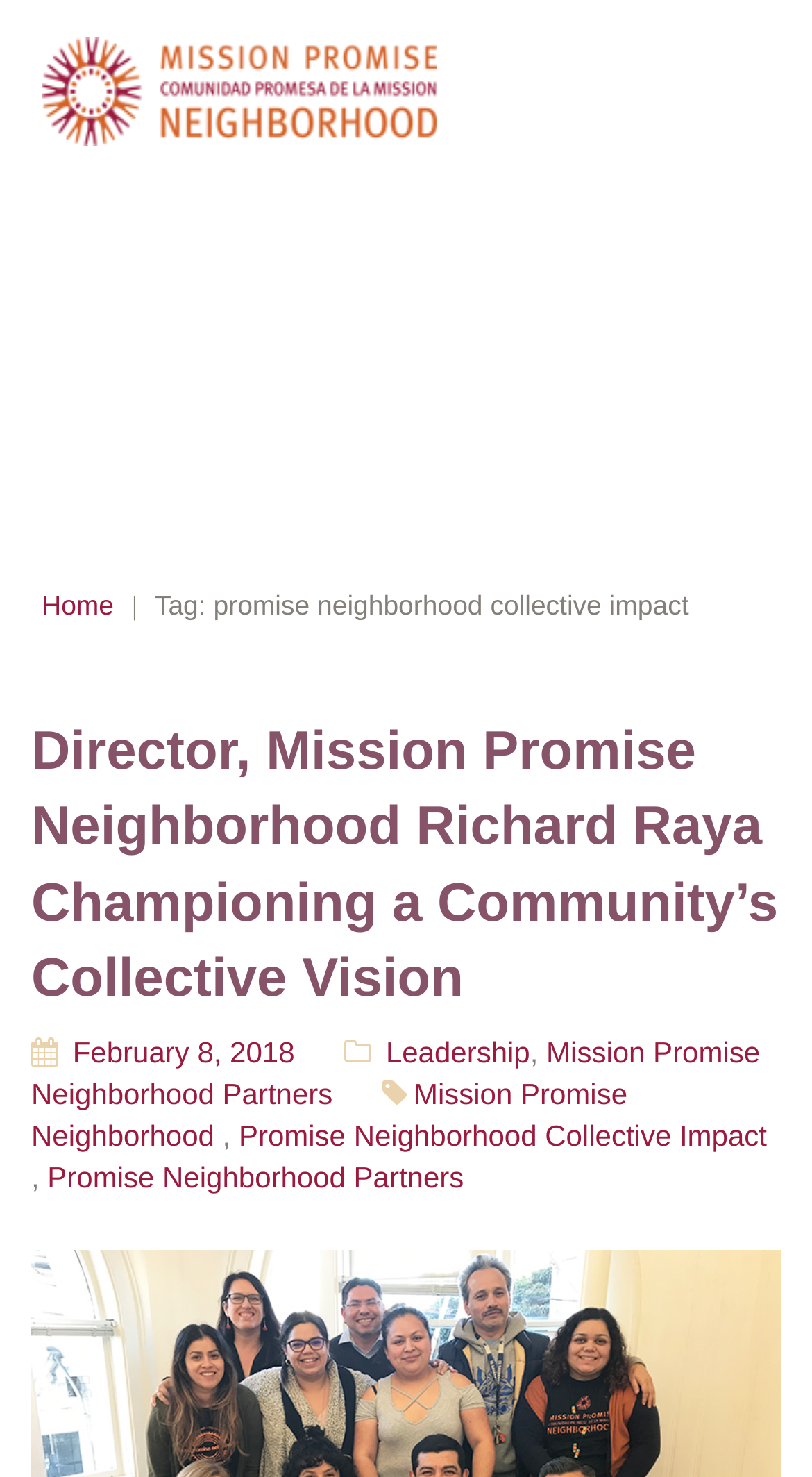Reply to the question with a single word or phrase:
How many links are under the 'ARCHIVE' heading?

5